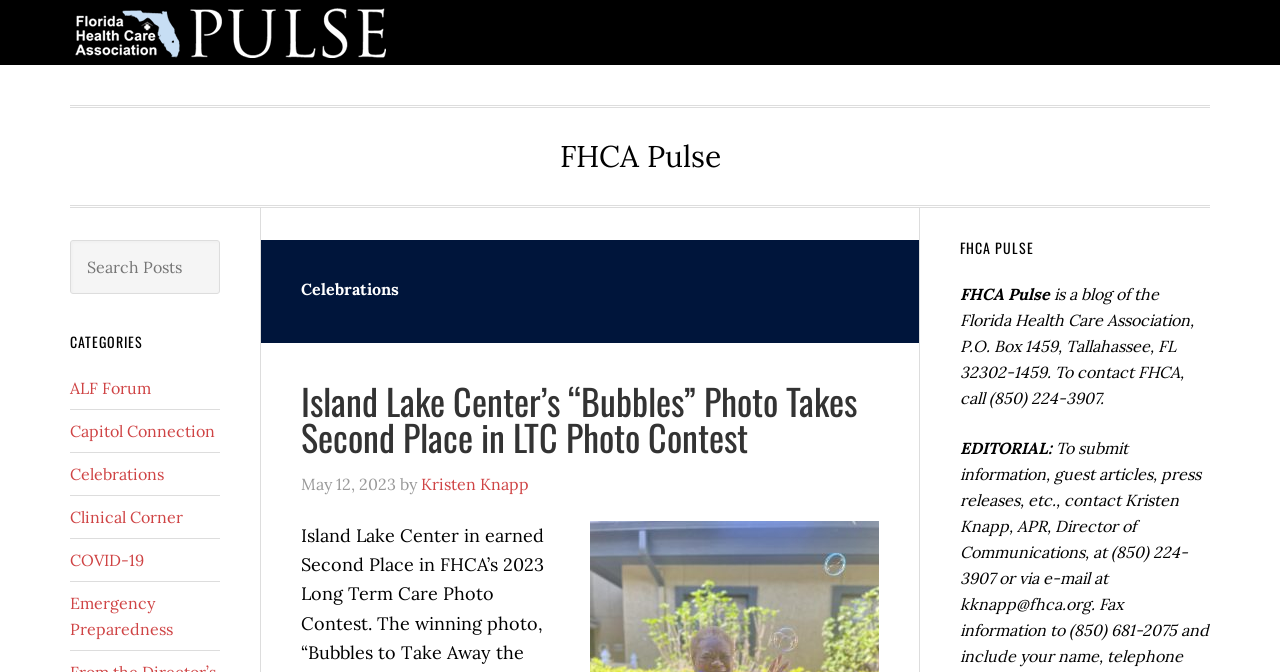Please answer the following question as detailed as possible based on the image: 
What is the title of the first article?

The title of the first article can be found in the main content section, where it says 'Island Lake Center’s “Bubbles” Photo Takes Second Place in LTC Photo Contest' in a heading element. This is likely the title of the first article on the page.